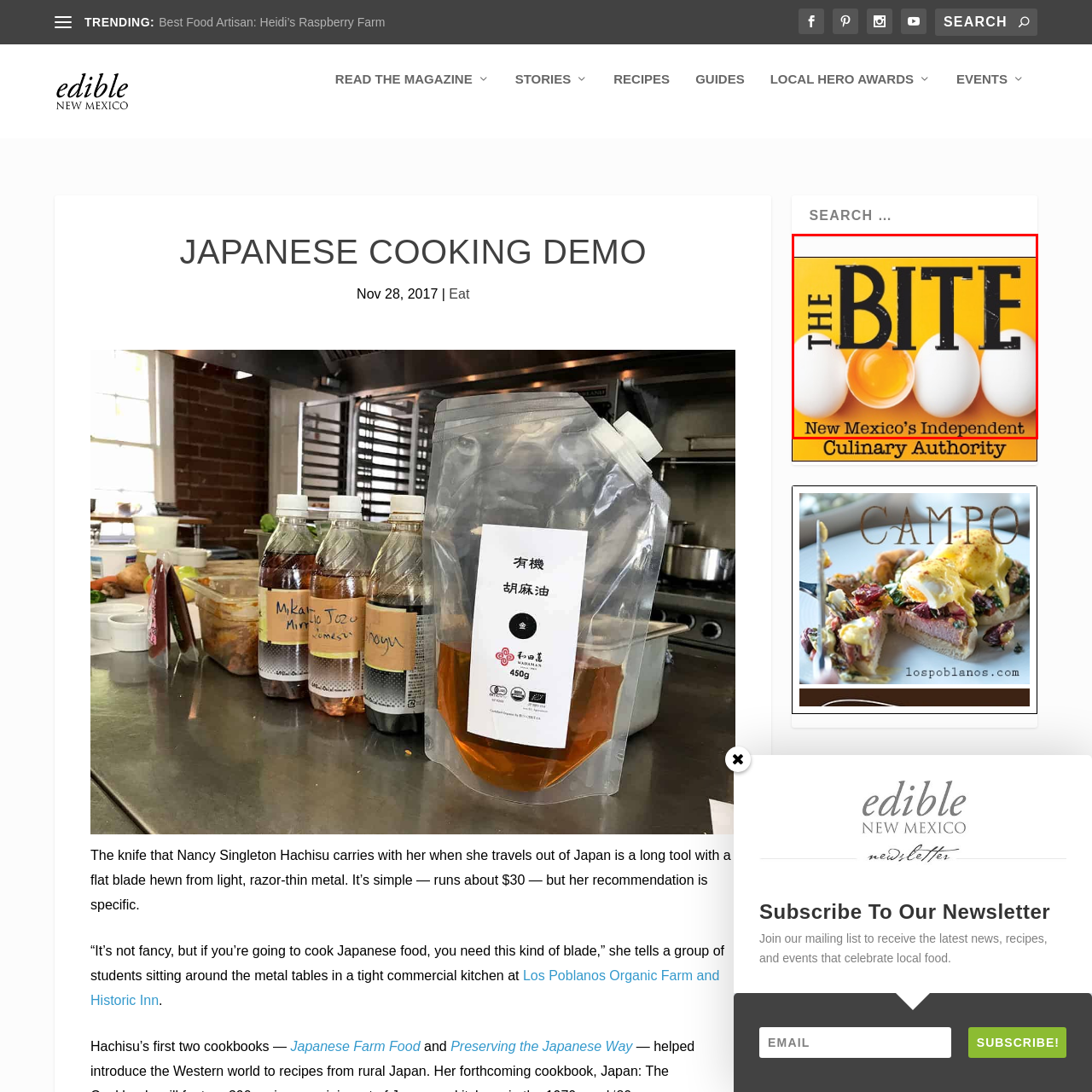What is the focus of the publication 'The Bite'?  
Focus on the image bordered by the red line and provide a detailed answer that is thoroughly based on the image's contents.

The bold, uppercase title 'THE BITE' dominates the top of the graphic, emphasizing the publication's focus on food and culinary culture, which is further reinforced by the image of eggs and the description of the publication as New Mexico's Independent culinary publication.